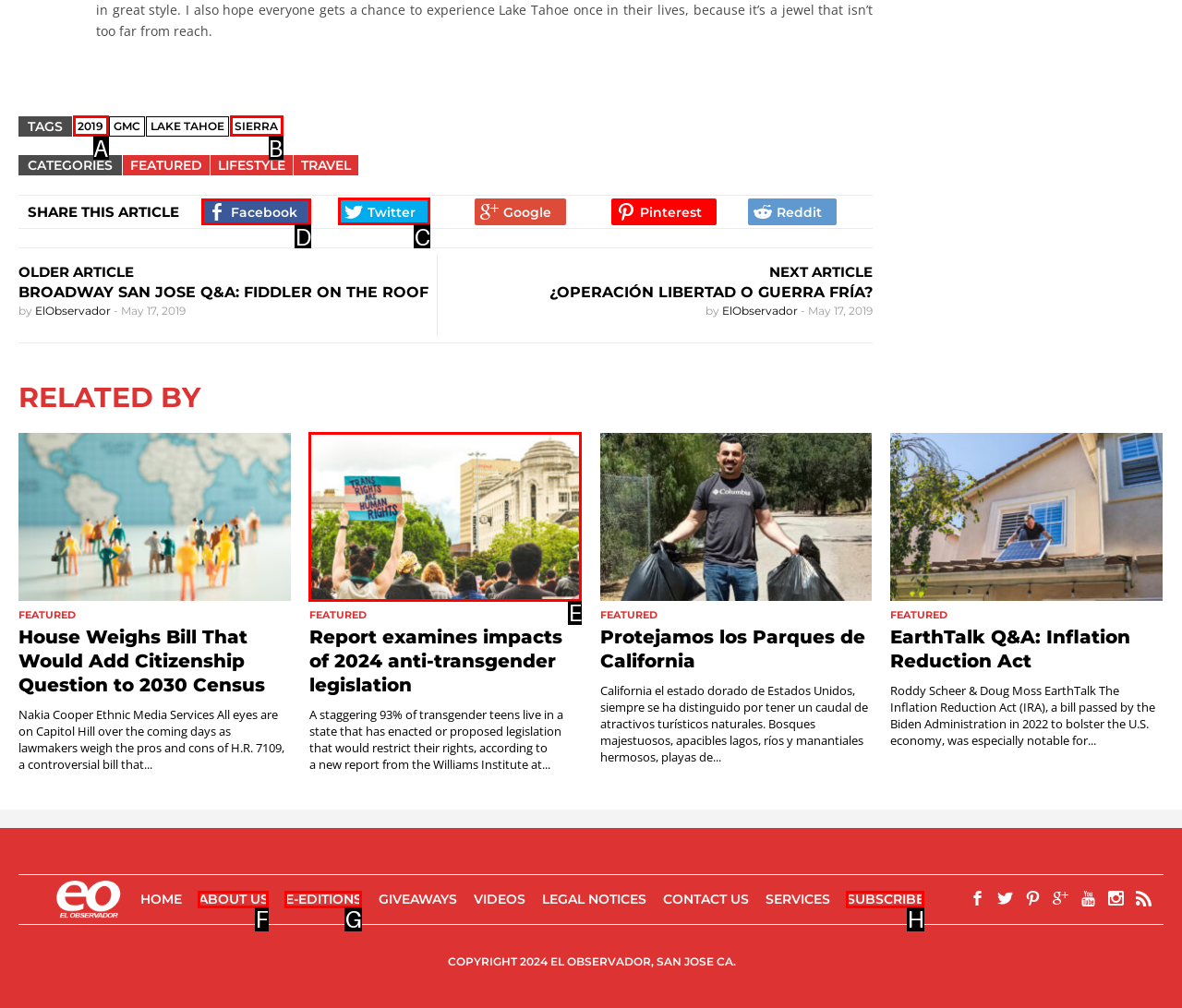Determine the correct UI element to click for this instruction: Share this article on Facebook. Respond with the letter of the chosen element.

D